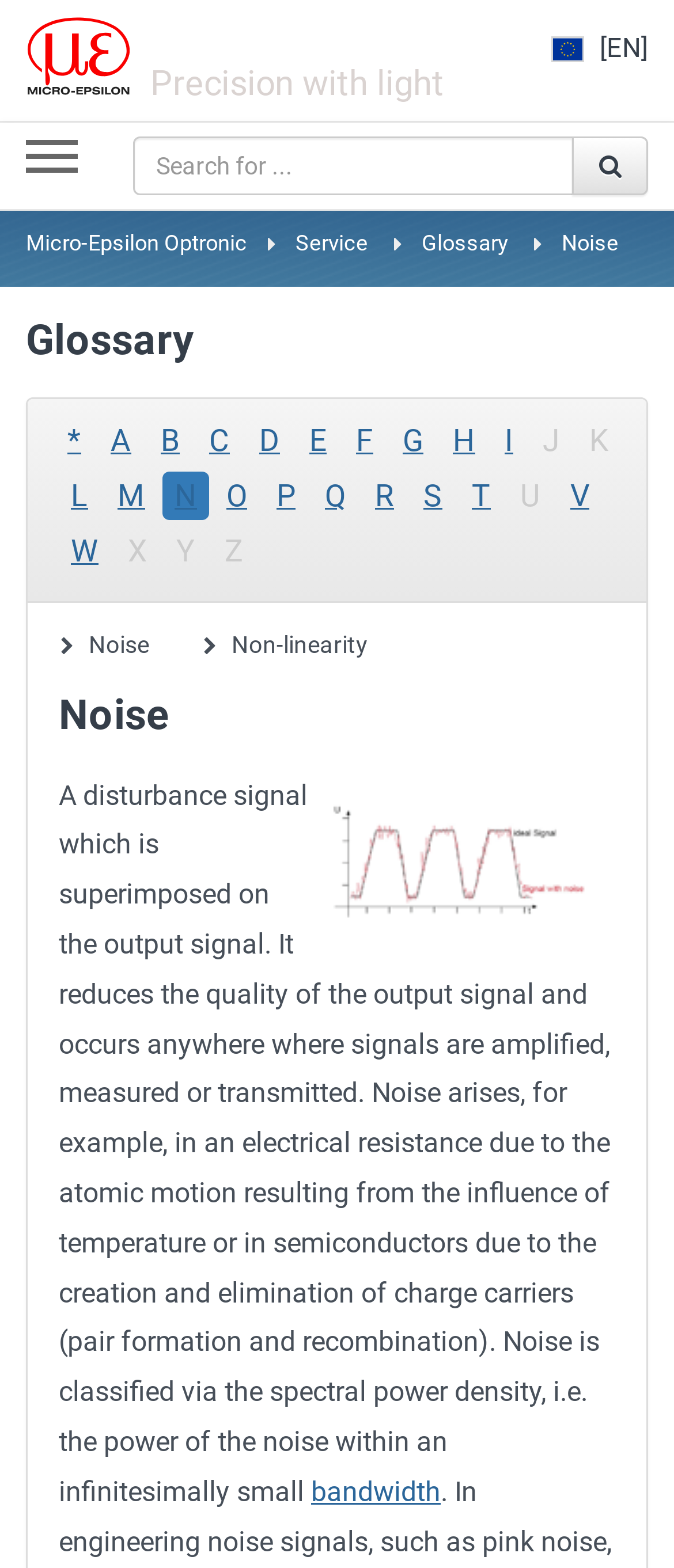Please mark the clickable region by giving the bounding box coordinates needed to complete this instruction: "Click on the Micro-Epsilon Logo".

[0.041, 0.011, 0.192, 0.061]